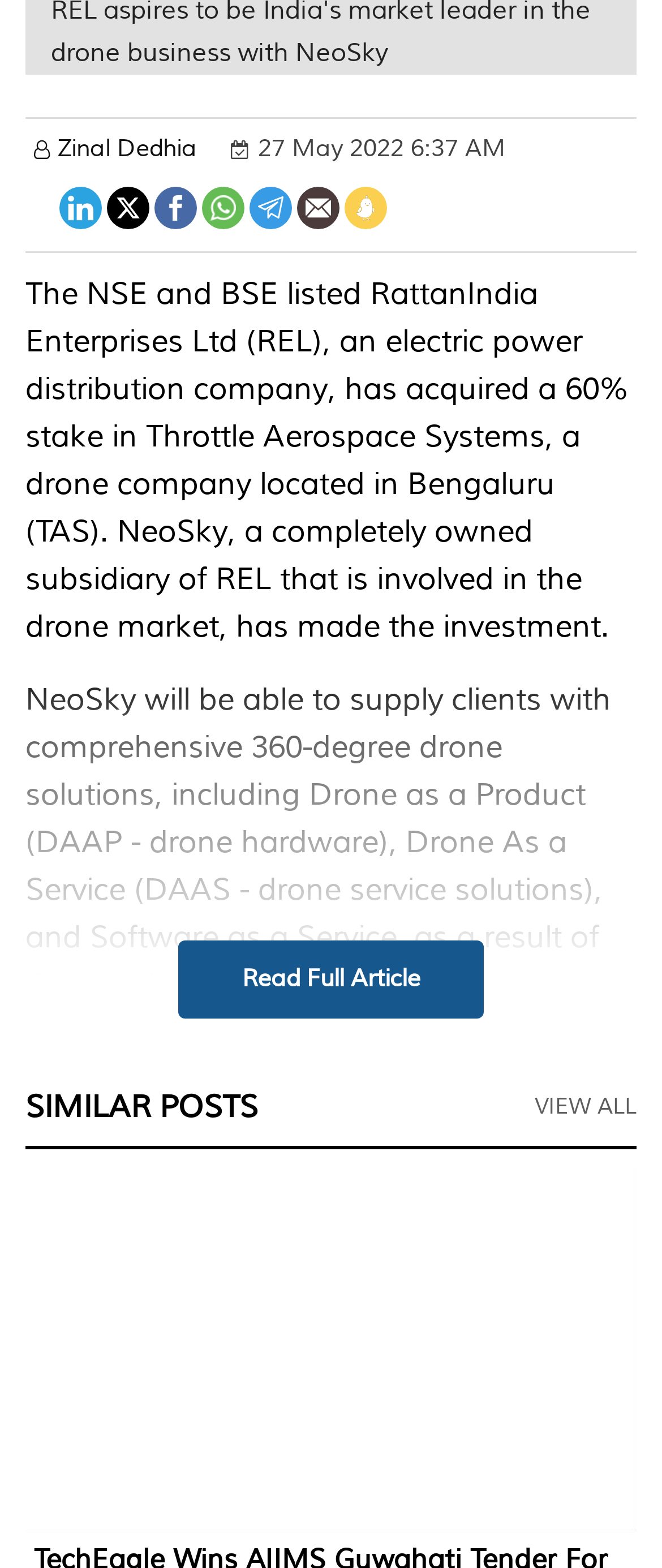Please determine the bounding box coordinates of the element to click on in order to accomplish the following task: "Join the WhatsApp channel". Ensure the coordinates are four float numbers ranging from 0 to 1, i.e., [left, top, right, bottom].

[0.536, 0.933, 0.718, 0.954]